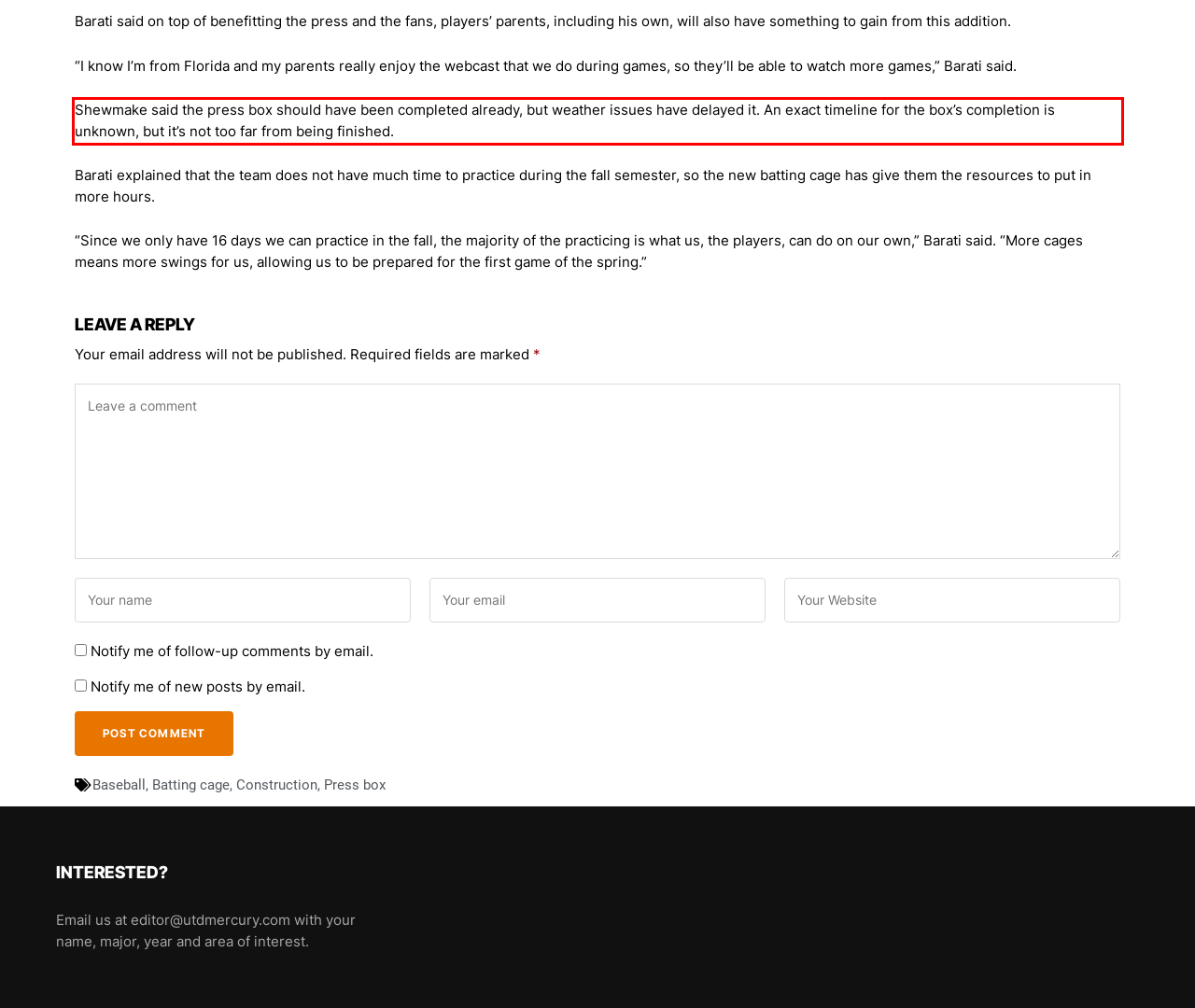Look at the webpage screenshot and recognize the text inside the red bounding box.

Shewmake said the press box should have been completed already, but weather issues have delayed it. An exact timeline for the box’s completion is unknown, but it’s not too far from being finished.